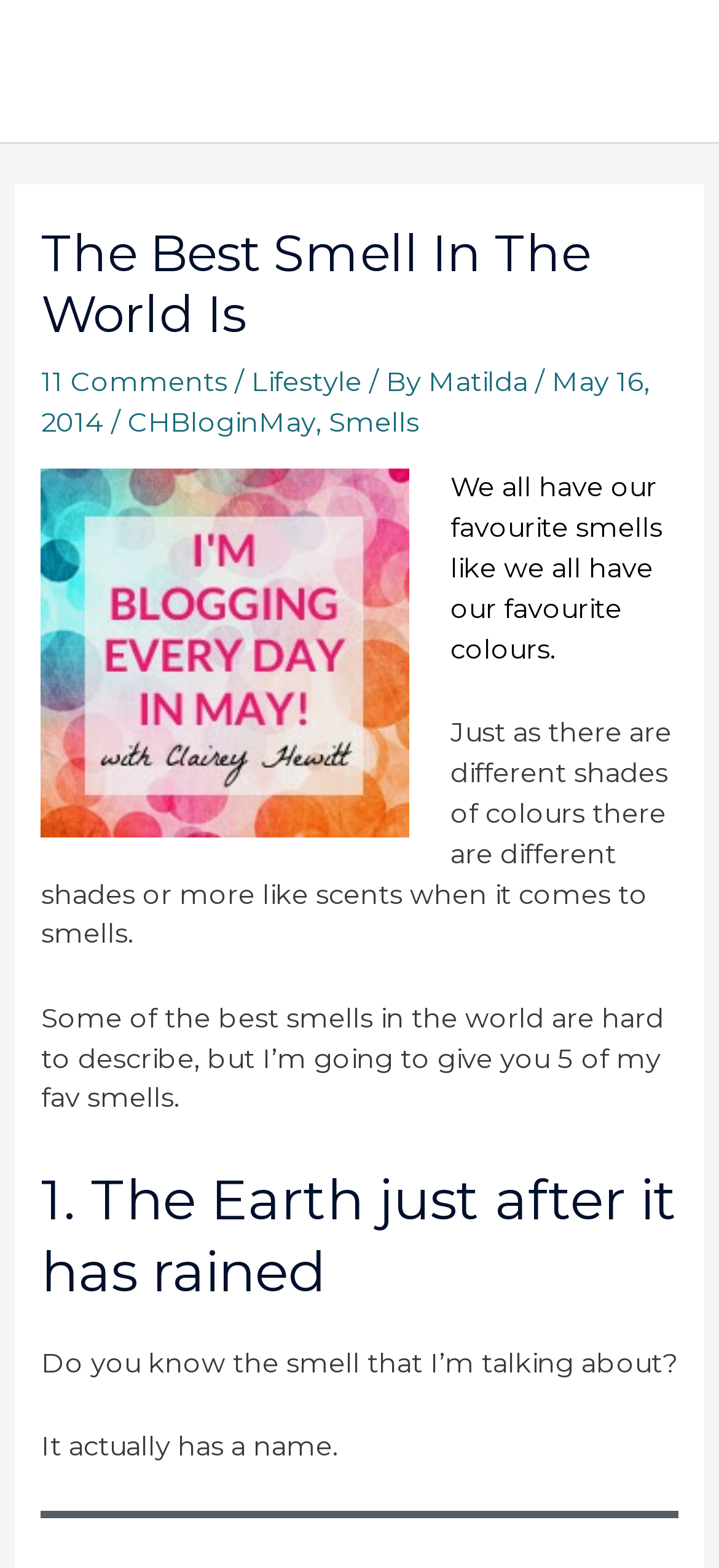Please answer the following question using a single word or phrase: 
What is the author's name?

Matilda